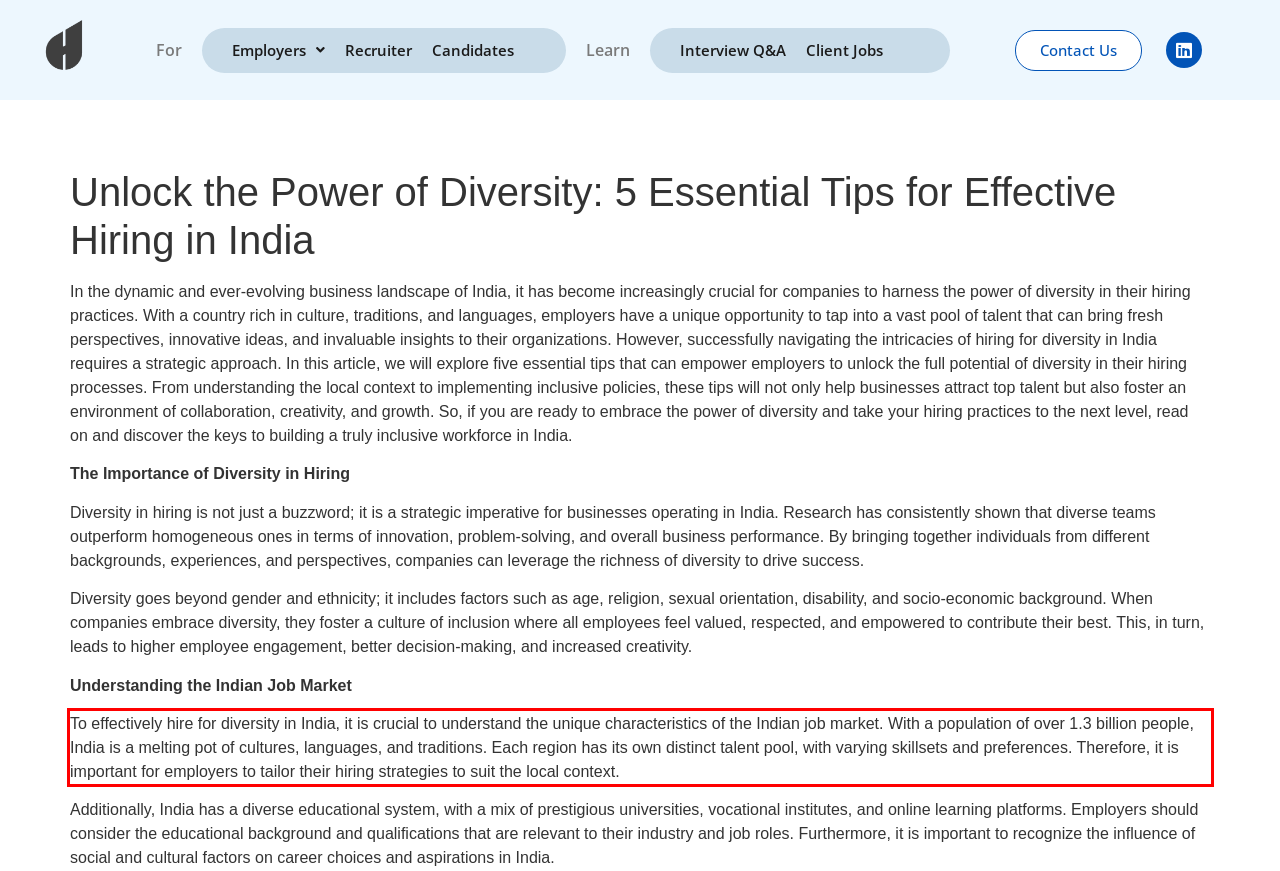In the given screenshot, locate the red bounding box and extract the text content from within it.

To effectively hire for diversity in India, it is crucial to understand the unique characteristics of the Indian job market. With a population of over 1.3 billion people, India is a melting pot of cultures, languages, and traditions. Each region has its own distinct talent pool, with varying skillsets and preferences. Therefore, it is important for employers to tailor their hiring strategies to suit the local context.